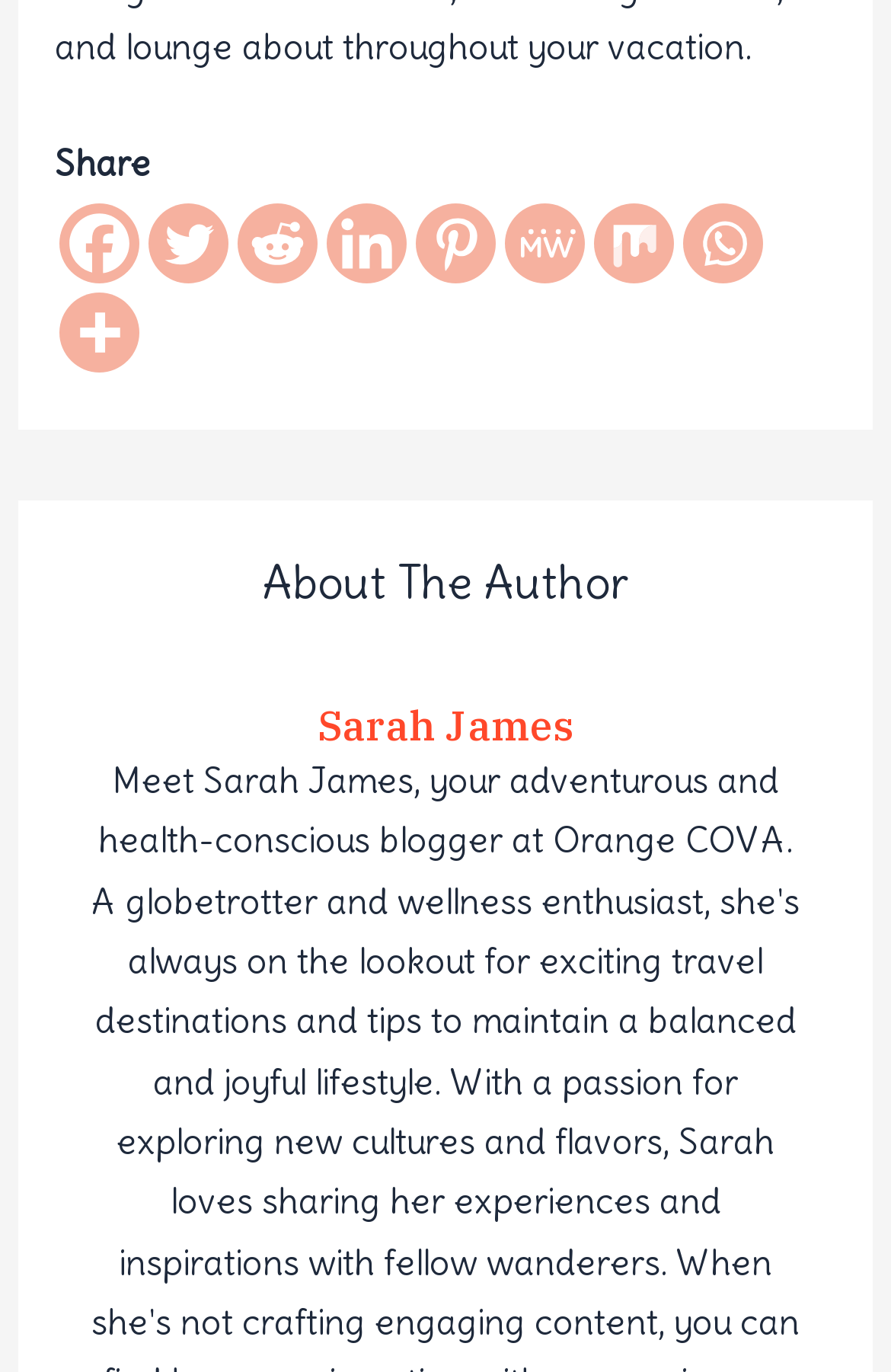Locate the bounding box coordinates of the element that needs to be clicked to carry out the instruction: "Share on Facebook". The coordinates should be given as four float numbers ranging from 0 to 1, i.e., [left, top, right, bottom].

[0.066, 0.148, 0.156, 0.206]